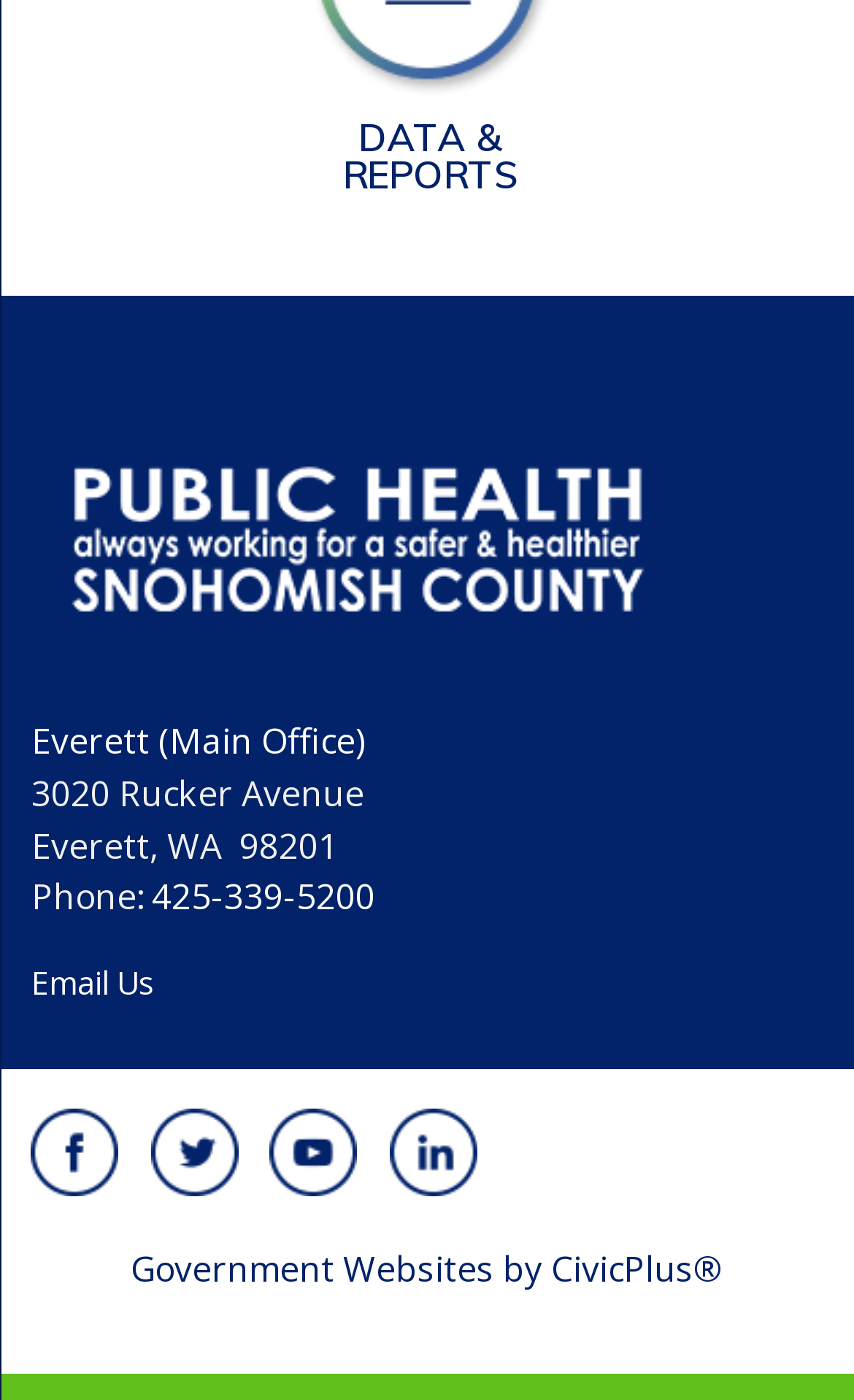What is the address of the main office?
Answer with a single word or phrase, using the screenshot for reference.

3020 Rucker Avenue